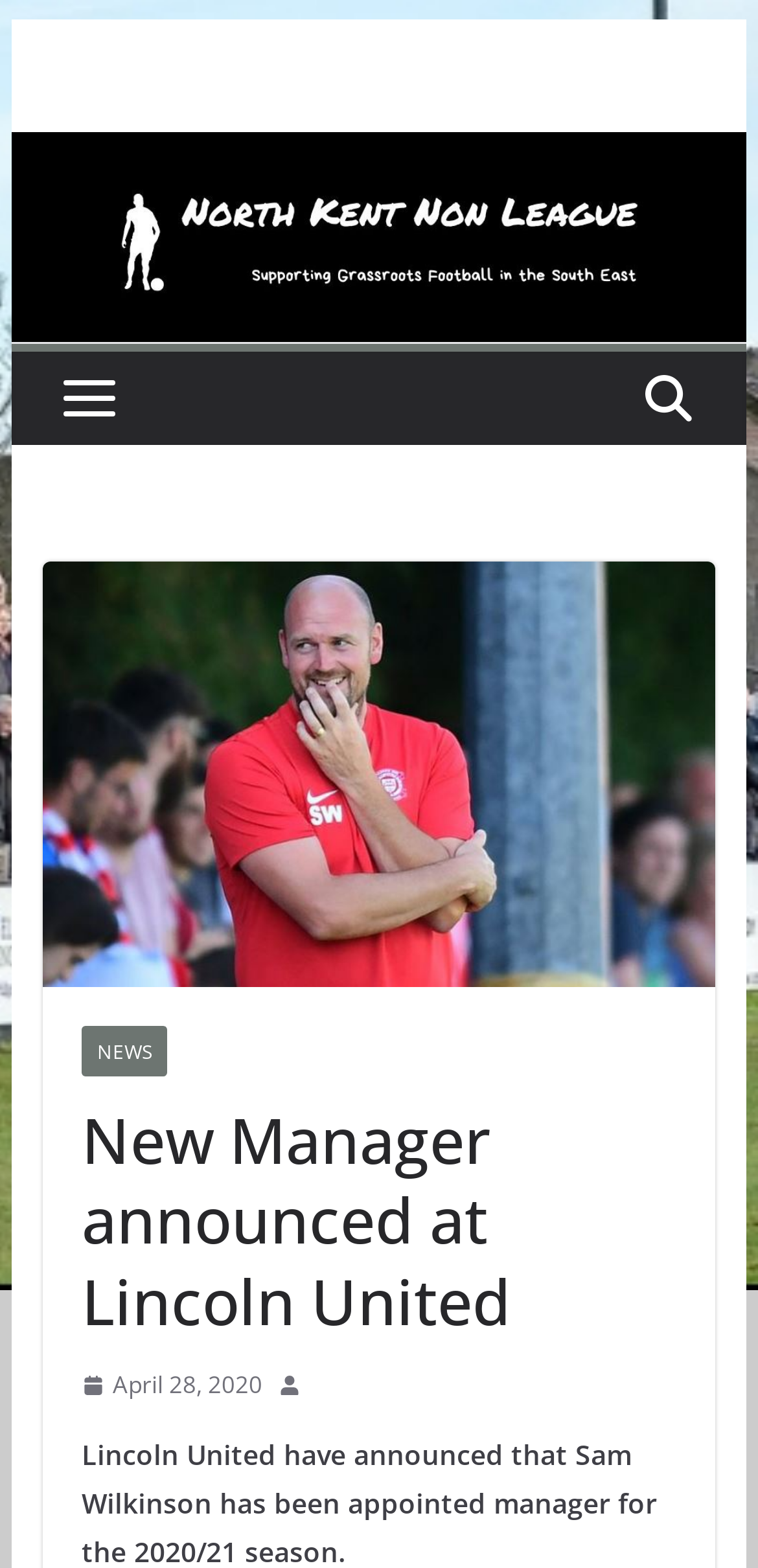Create an elaborate caption that covers all aspects of the webpage.

The webpage is about Lincoln United, a football club, and announces the appointment of Sam Wilkinson as the manager for the 2020/21 season. 

At the top left of the page, there is a link to "Skip to content". Next to it, on the top center, is a link to "North Kent Non League" accompanied by an image with the same name. 

Below these elements, there are two images, one on the left and one on the right. The larger image on the right appears to be the logo of Lincoln United. 

Further down, there is a navigation menu with a link to "NEWS" on the left. To the right of the "NEWS" link, there is a header section with a heading that reads "New Manager announced at Lincoln United". 

Below the header, there is a link to the date "April 28, 2020" accompanied by a small image and a time element. Another small image is placed to the right of the date link.